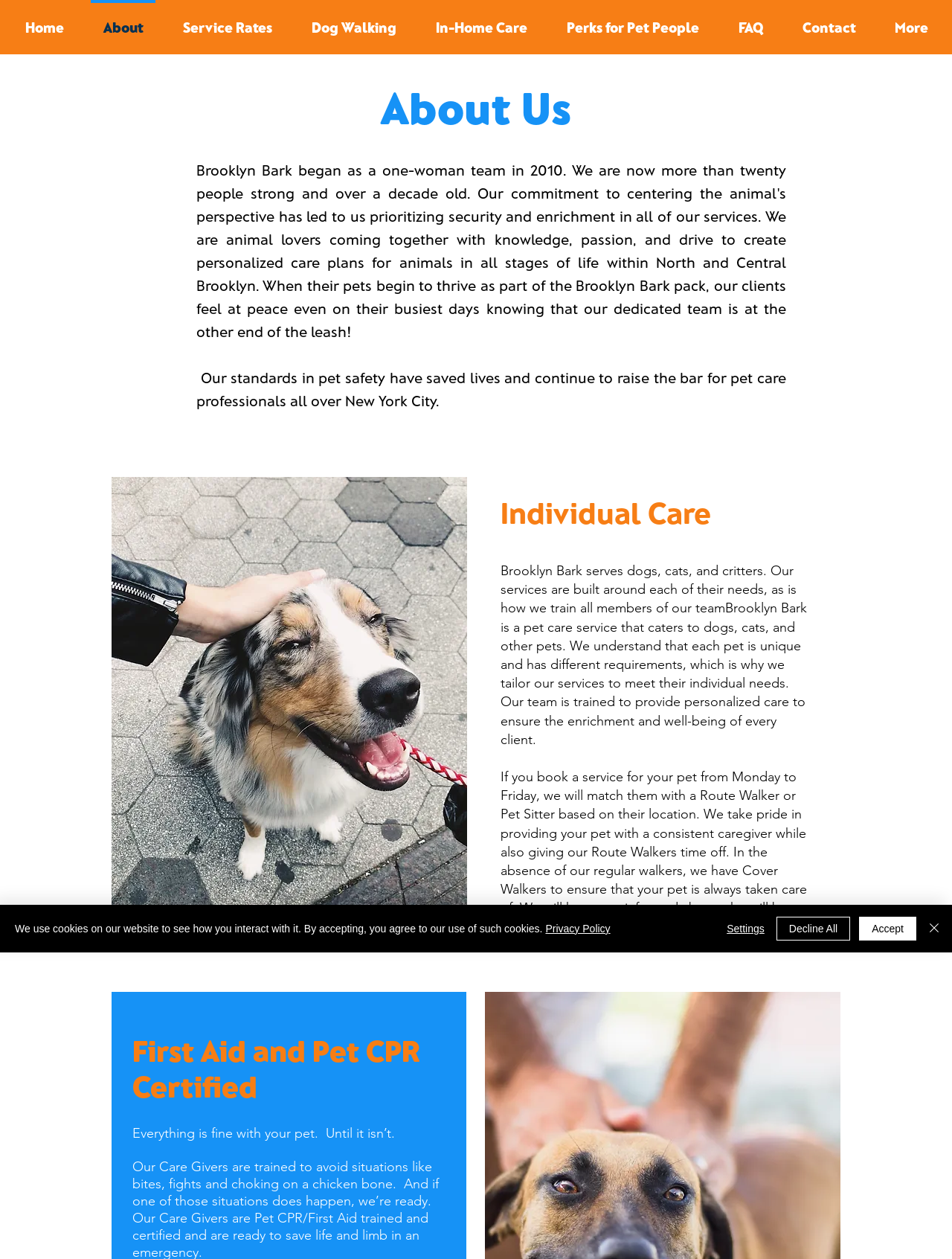Please provide a comprehensive response to the question based on the details in the image: What is the significance of First Aid and Pet CPR?

The webpage mentions First Aid and Pet CPR as one of the aspects of their service, implying that it is crucial in saving lives, as stated in the static text 'Our standards in pet safety have saved lives and continue to raise the bar for pet care professionals all over New York City.'